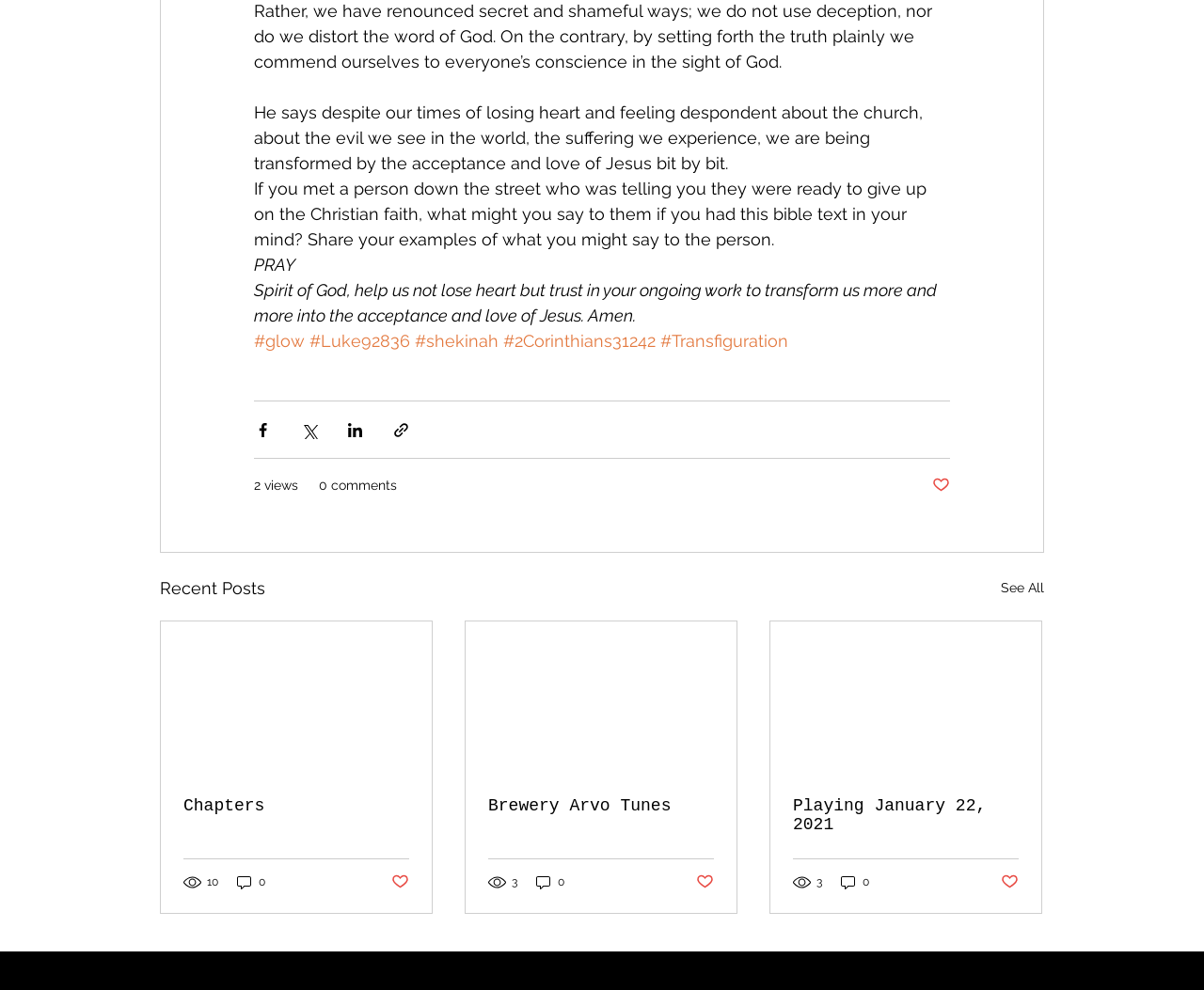Provide your answer in a single word or phrase: 
What is the purpose of the 'PRAY' button?

To pray